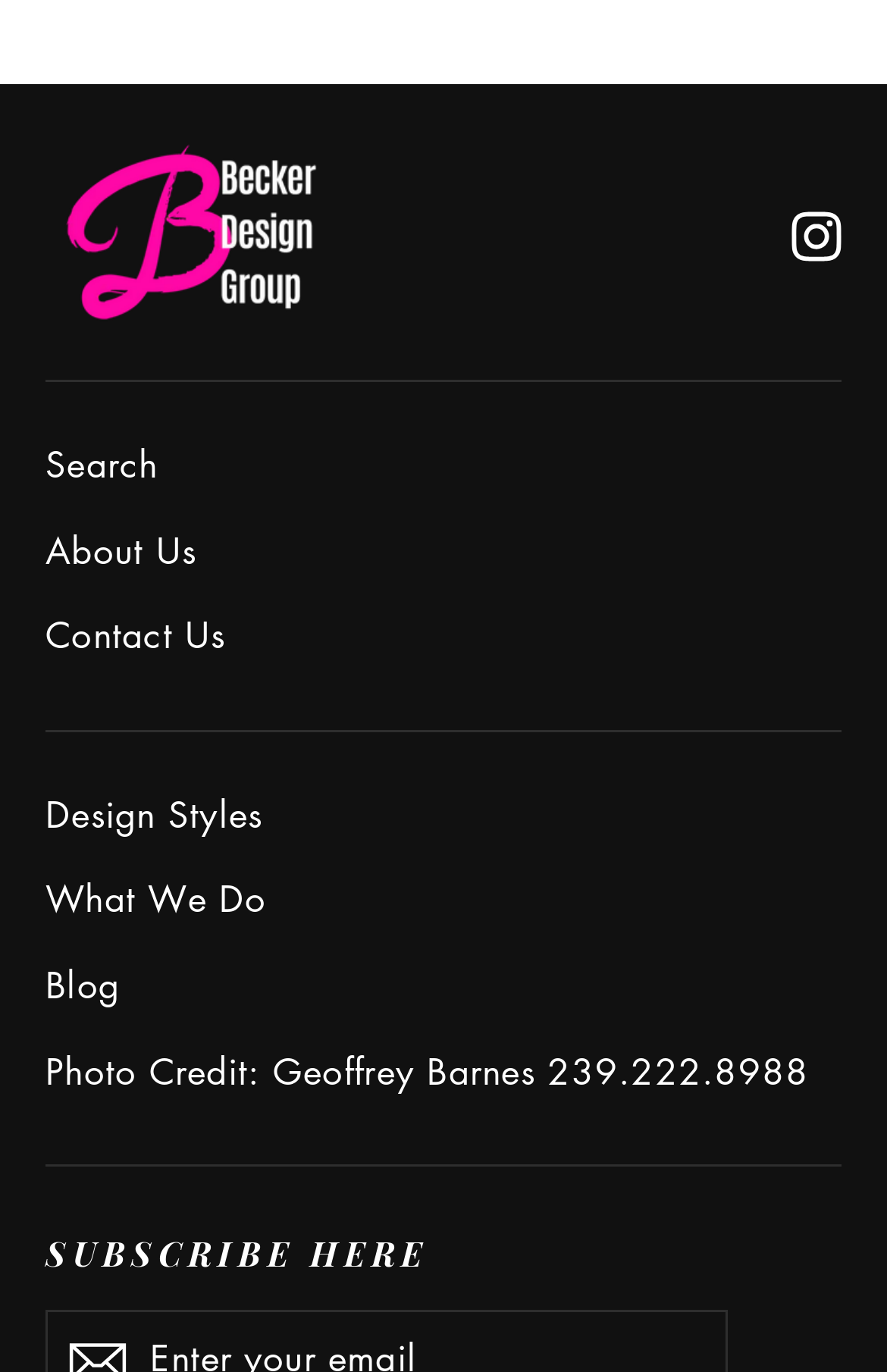What is the topic mentioned in the static text?
Please use the visual content to give a single word or phrase answer.

Window Treatments